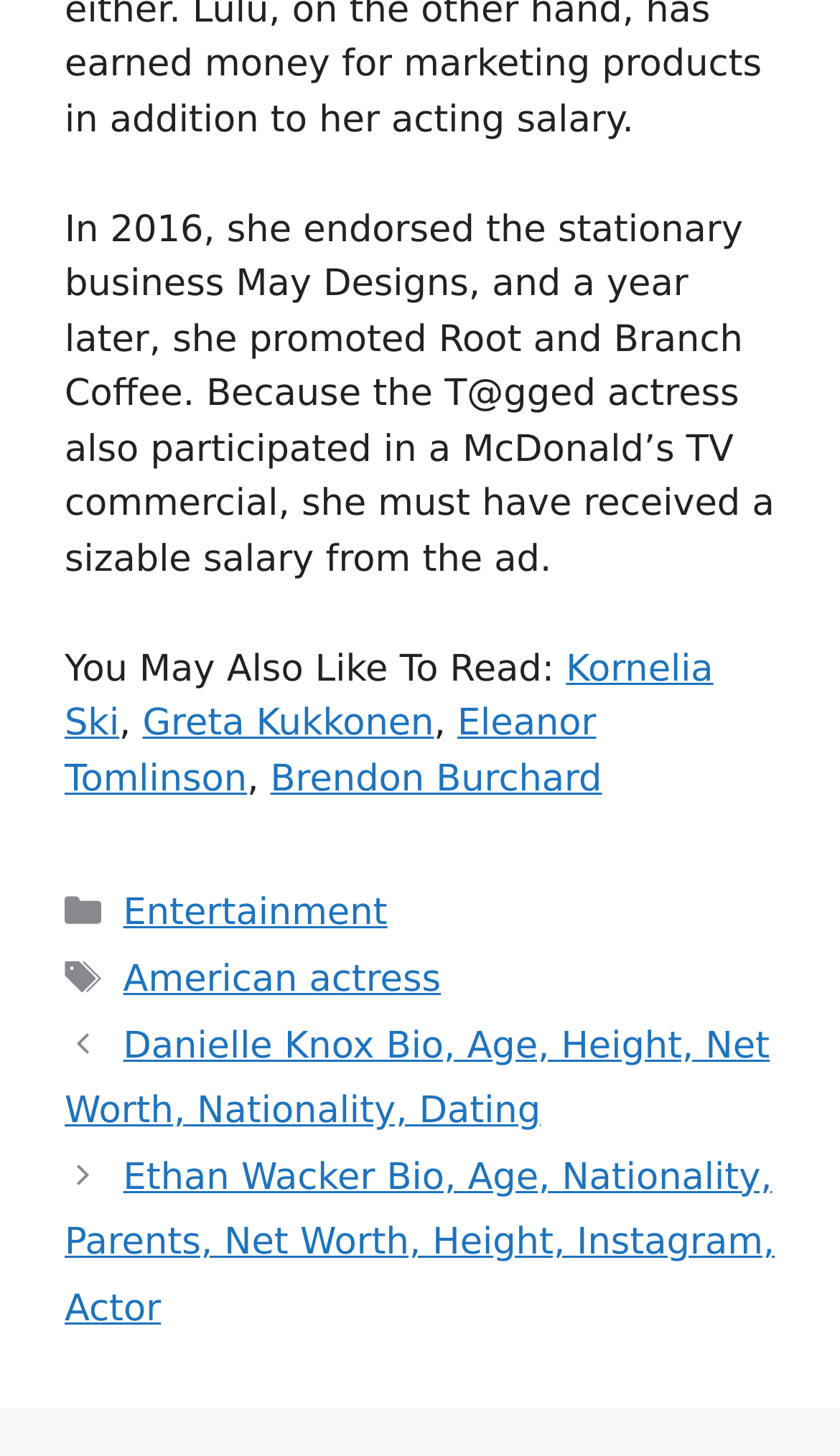With reference to the image, please provide a detailed answer to the following question: What is the topic of the article?

The topic of the article can be determined by looking at the content of the article, which mentions the actress's endorsement of a stationary business and promotion of a coffee brand. Additionally, the 'Tags' section in the footer lists 'American actress' as a tag, further supporting this conclusion.